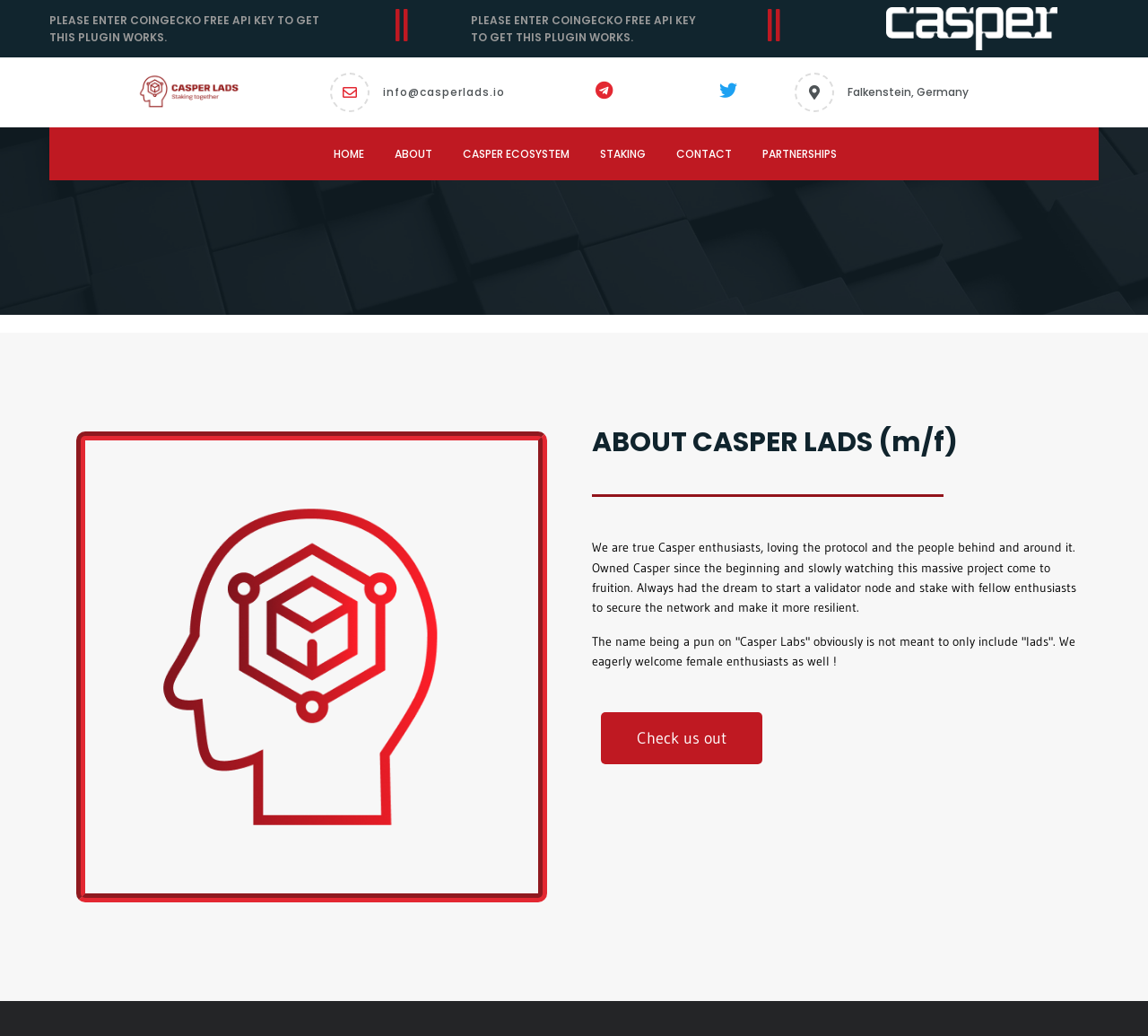What is the text on the top-left of the webpage?
Provide a concise answer using a single word or phrase based on the image.

PLEASE ENTER COINGECKO FREE API KEY